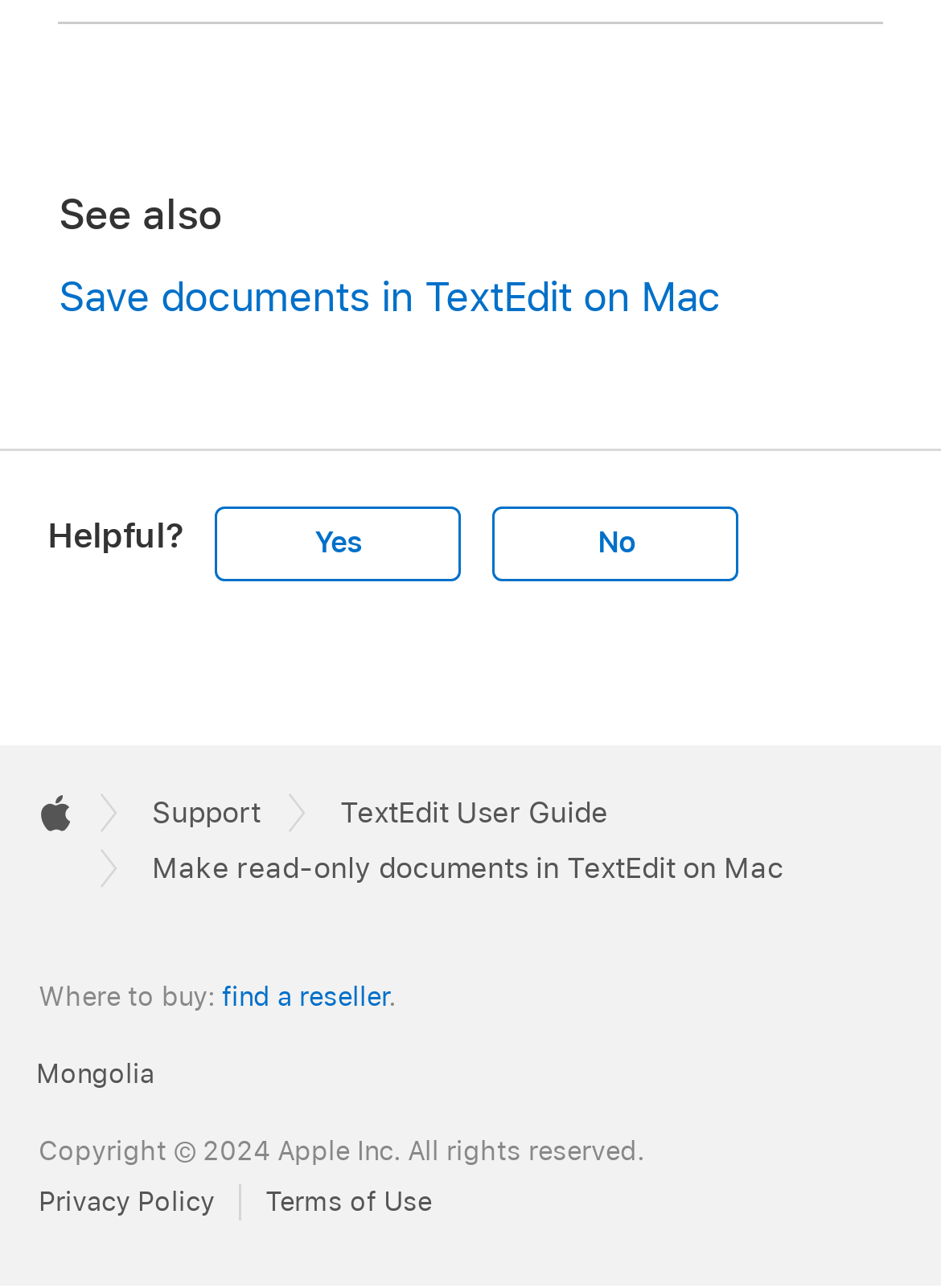What is the country or region mentioned?
Based on the image, please offer an in-depth response to the question.

The link element 'Mongolia. Choose your country or region' mentions Mongolia as the country or region.